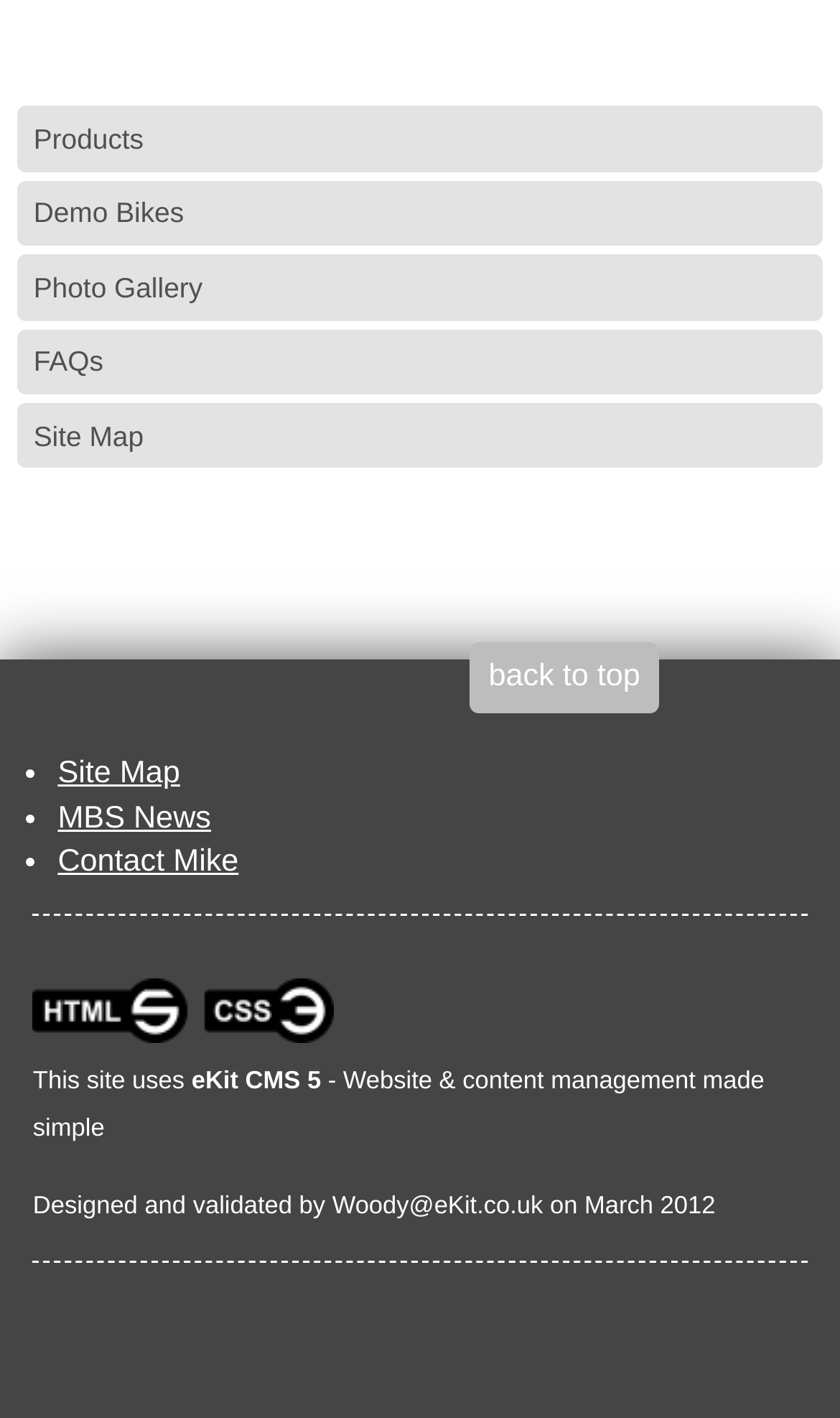Identify the coordinates of the bounding box for the element that must be clicked to accomplish the instruction: "Click on Products".

[0.02, 0.075, 0.98, 0.121]